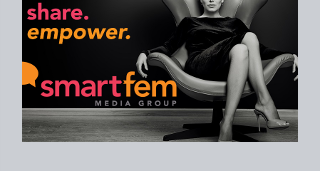Present an elaborate depiction of the scene captured in the image.

The image features a stylish woman seated in an elegant chair, exuding confidence and sophistication. She is dressed in a chic black dress, highlighting a modern and fashionable aesthetic. The background is minimalistic, emphasizing her presence. Surrounding her are vibrant text graphics that read “share. empower.” in bold, eye-catching fonts, reflecting the empowering ethos of the SmartFem Media Group. The logo for SmartFem Media Group is prominently displayed, showcasing their commitment to sharing and empowering women through media. This visual arrangement effectively communicates a message of strength, community, and support for women, aligning with the organization’s mission.